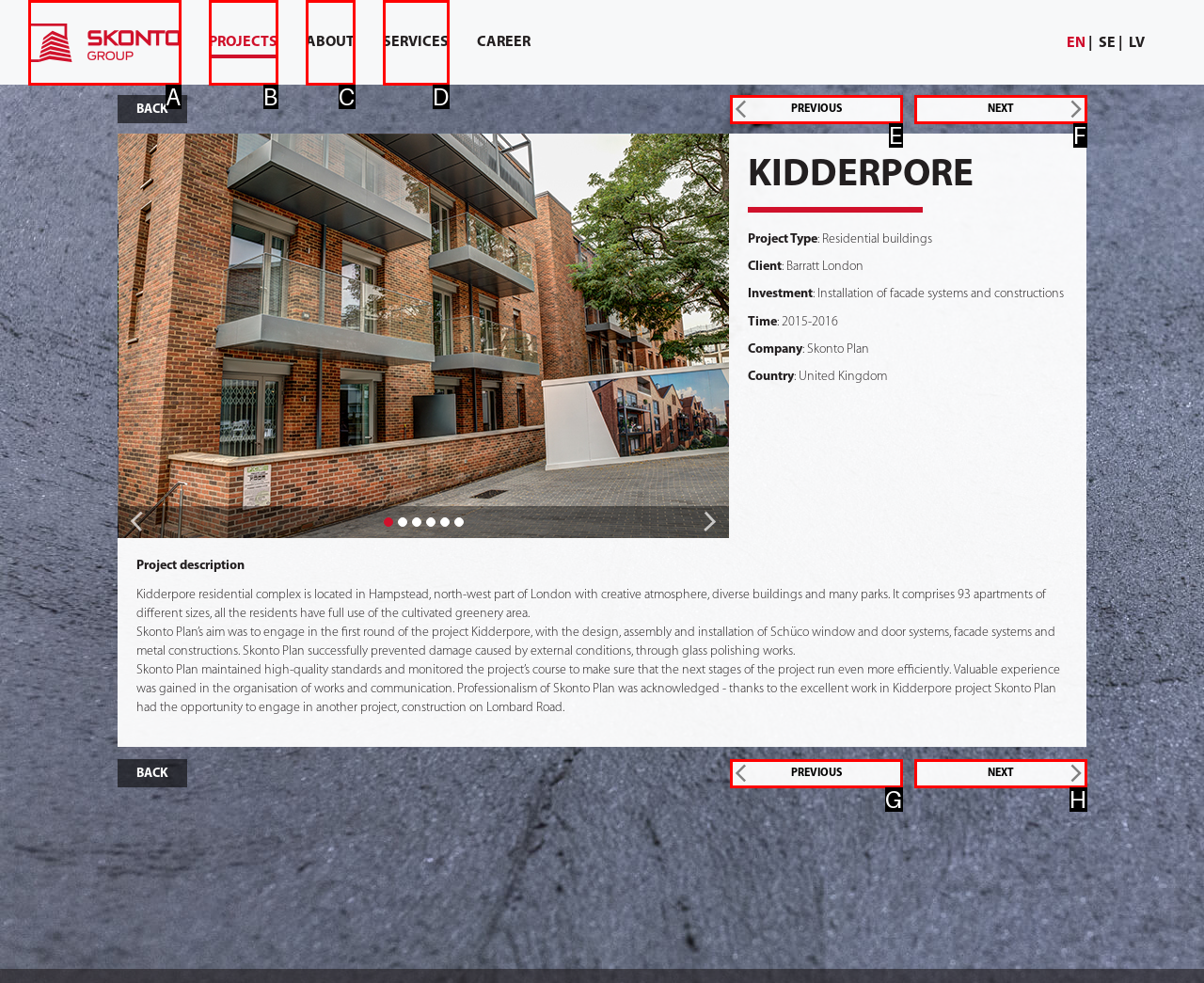Match the description to the correct option: parent_node: EN
Provide the letter of the matching option directly.

A